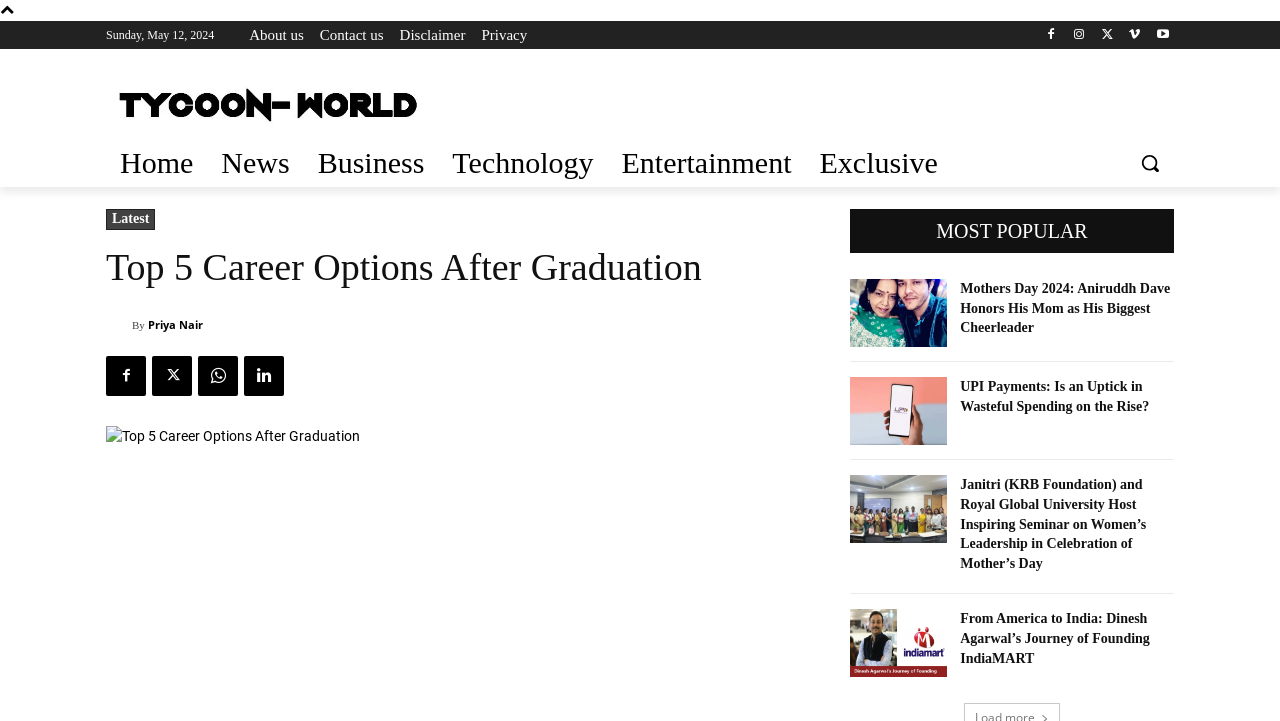Explain the contents of the webpage comprehensively.

This webpage is titled "Top 5 Career Options After Graduation – Tycoon World". At the top, there is a date "Sunday, May 12, 2024" and a row of links including "About us", "Contact us", "Disclaimer", and "Privacy". On the right side of the top section, there are six social media links represented by icons.

Below the top section, there is a logo on the left, and a navigation menu with links to "Home", "News", "Business", "Technology", "Entertainment", and "Exclusive". On the right side of the navigation menu, there is a search button with a magnifying glass icon.

The main content of the webpage is divided into two sections. On the left, there is an article titled "Top 5 Career Options After Graduation" with a heading and a byline "By Priya Nair". The article has a brief introduction, and below it, there are five social media links.

On the right side, there is a section titled "MOST POPULAR" with four news articles. Each article has a heading and a link to the full article. The articles are about various topics, including Mother's Day, UPI payments, women's leadership, and the founder of IndiaMART.